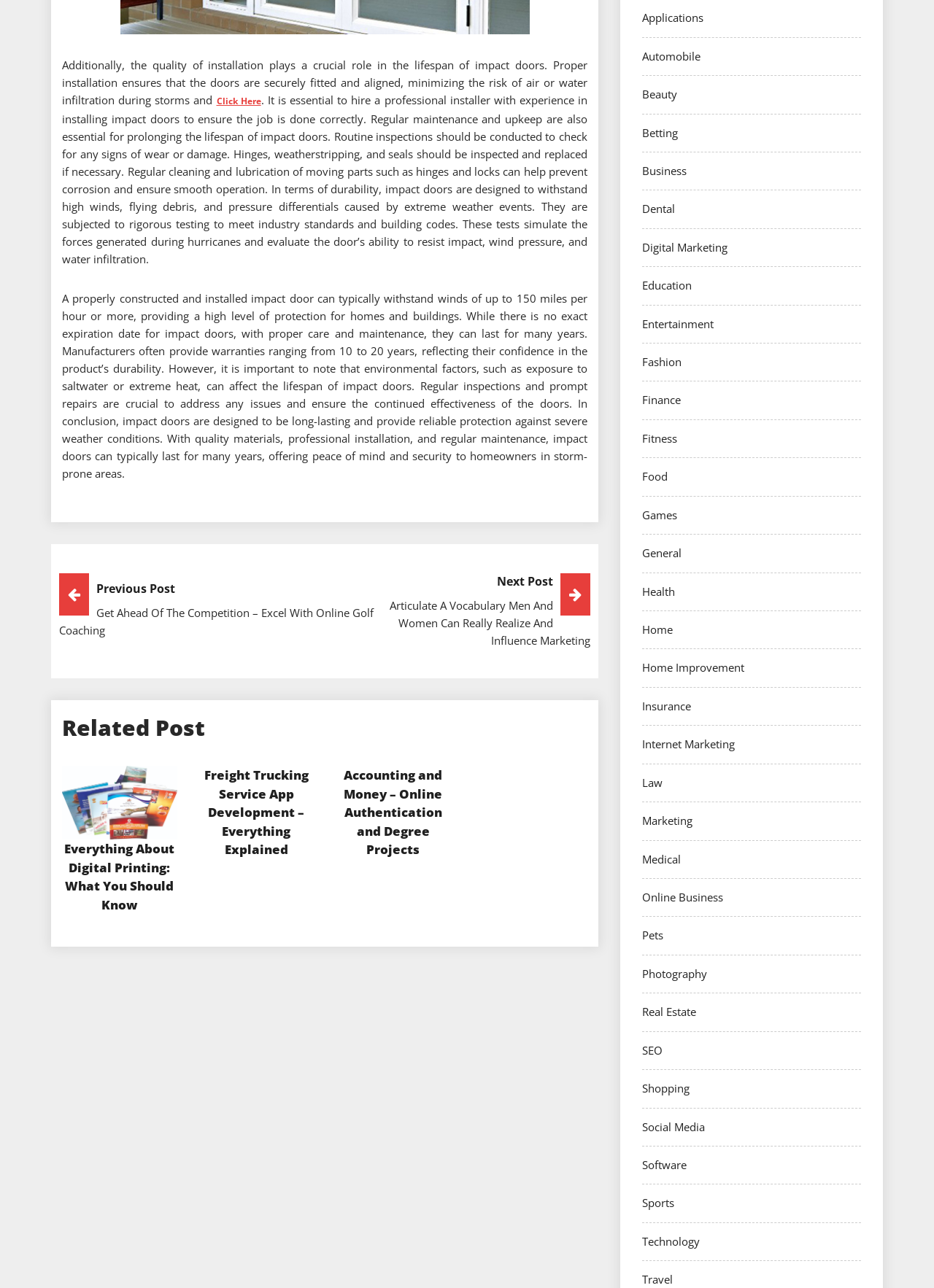Locate the bounding box coordinates of the area that needs to be clicked to fulfill the following instruction: "Explore the 'Digital Marketing' category". The coordinates should be in the format of four float numbers between 0 and 1, namely [left, top, right, bottom].

[0.688, 0.186, 0.779, 0.198]